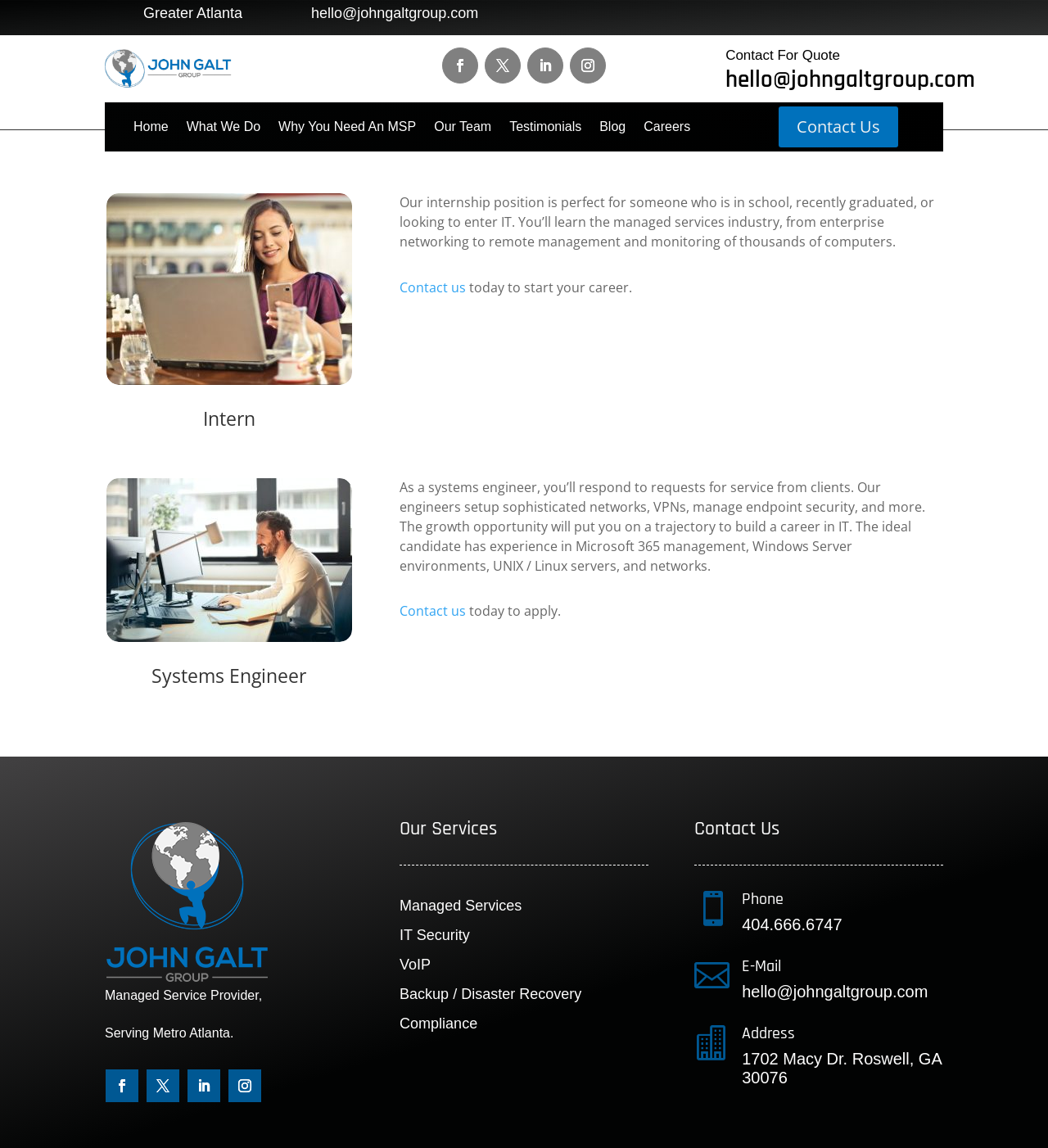What is the company name?
Provide a concise answer using a single word or phrase based on the image.

John Galt Group